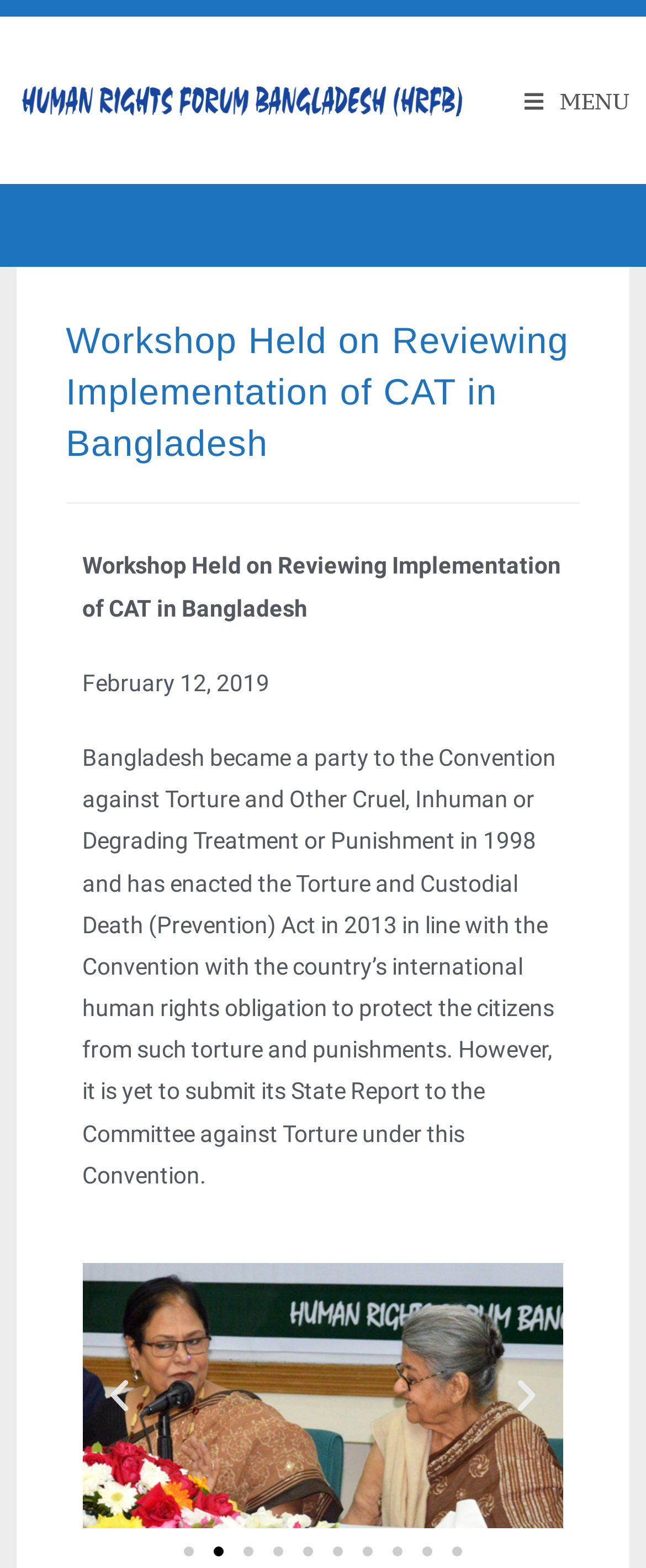Provide a one-word or short-phrase answer to the question:
What is the name of the organization?

Human Rights Forum Bangladesh (HRFB)